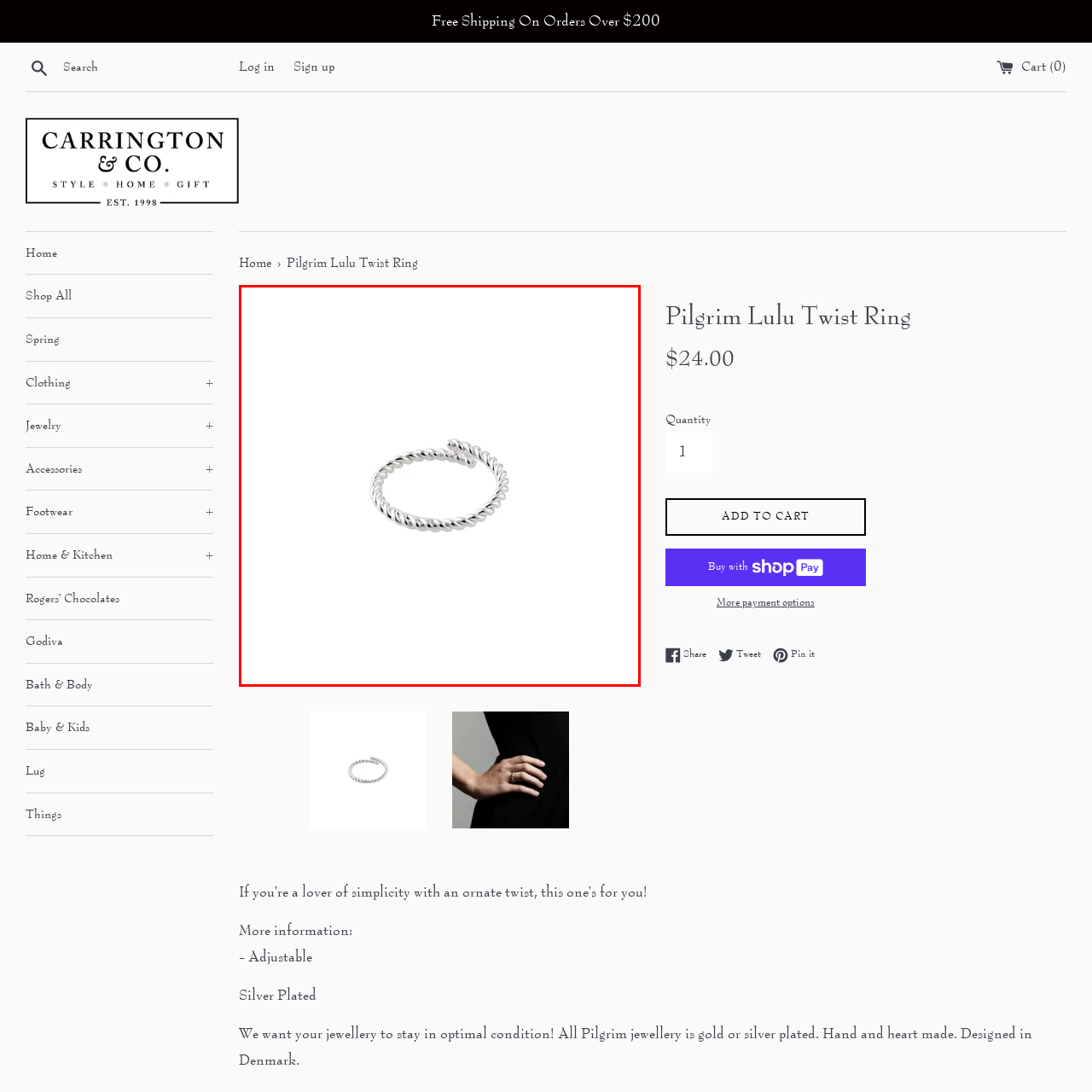Carefully analyze the image within the red boundary and describe it extensively.

This image features the "Pilgrim Lulu Twist Ring," a beautifully crafted piece of jewelry by Carrington & Co. The ring showcases a delicate twisted design, expertly fashioned in silver plating, which adds a touch of elegance and modern sophistication. Its adjustable nature allows for a comfortable fit on various finger sizes, making it a versatile accessory for any occasion. The minimalist aesthetics of the ring enhance its charm, emphasizing simplicity while ensuring it stands out as a statement piece. Perfect for layering with other rings or wearing solo, this item reflects the quality and craftsmanship typical of Pilgrim jewelry, designed to maintain its pristine condition for years to come.